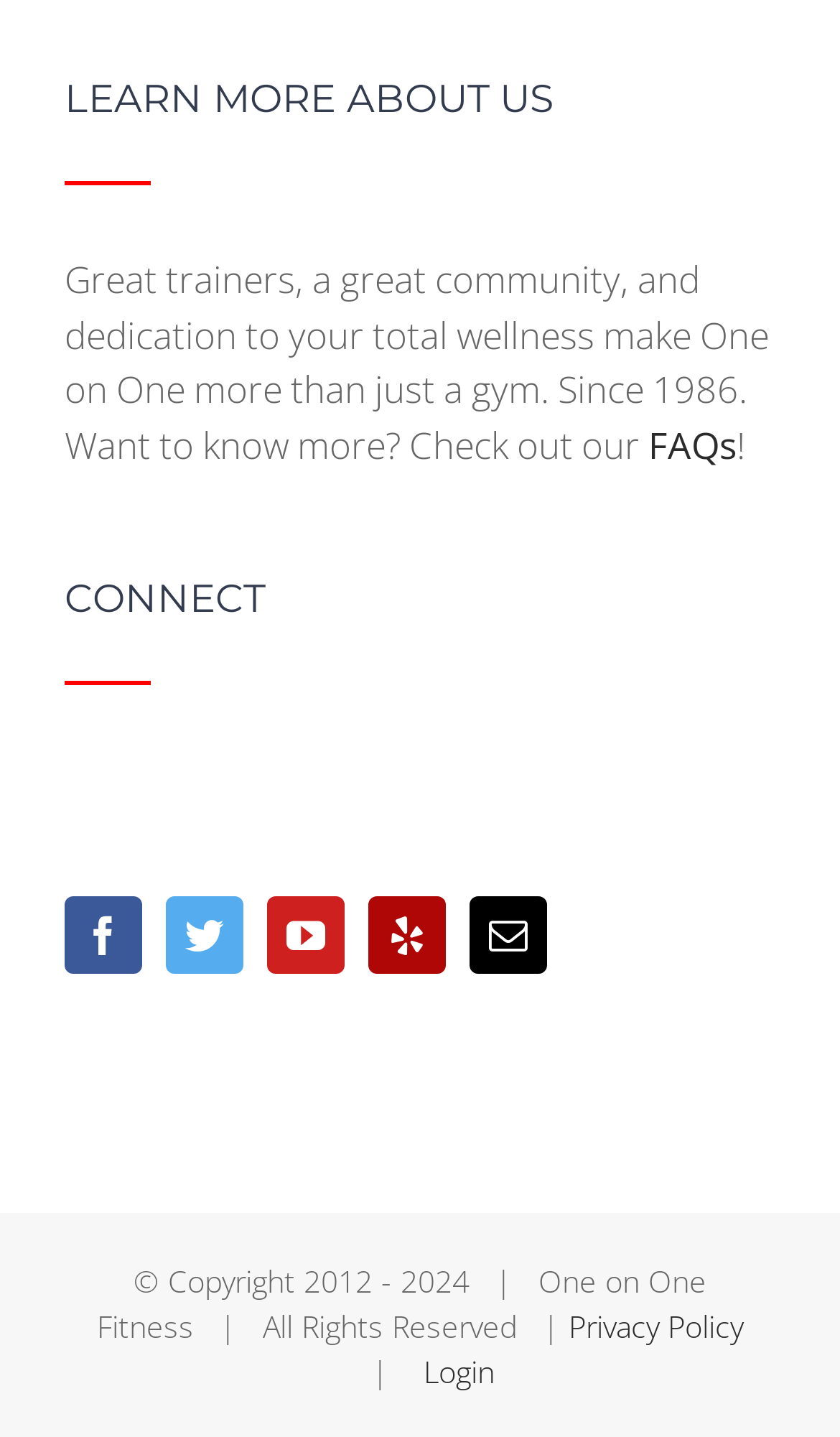What is the name of the gym?
Please provide a detailed and comprehensive answer to the question.

The name of the gym can be inferred from the text 'One on One Fitness' in the copyright section at the bottom of the page.